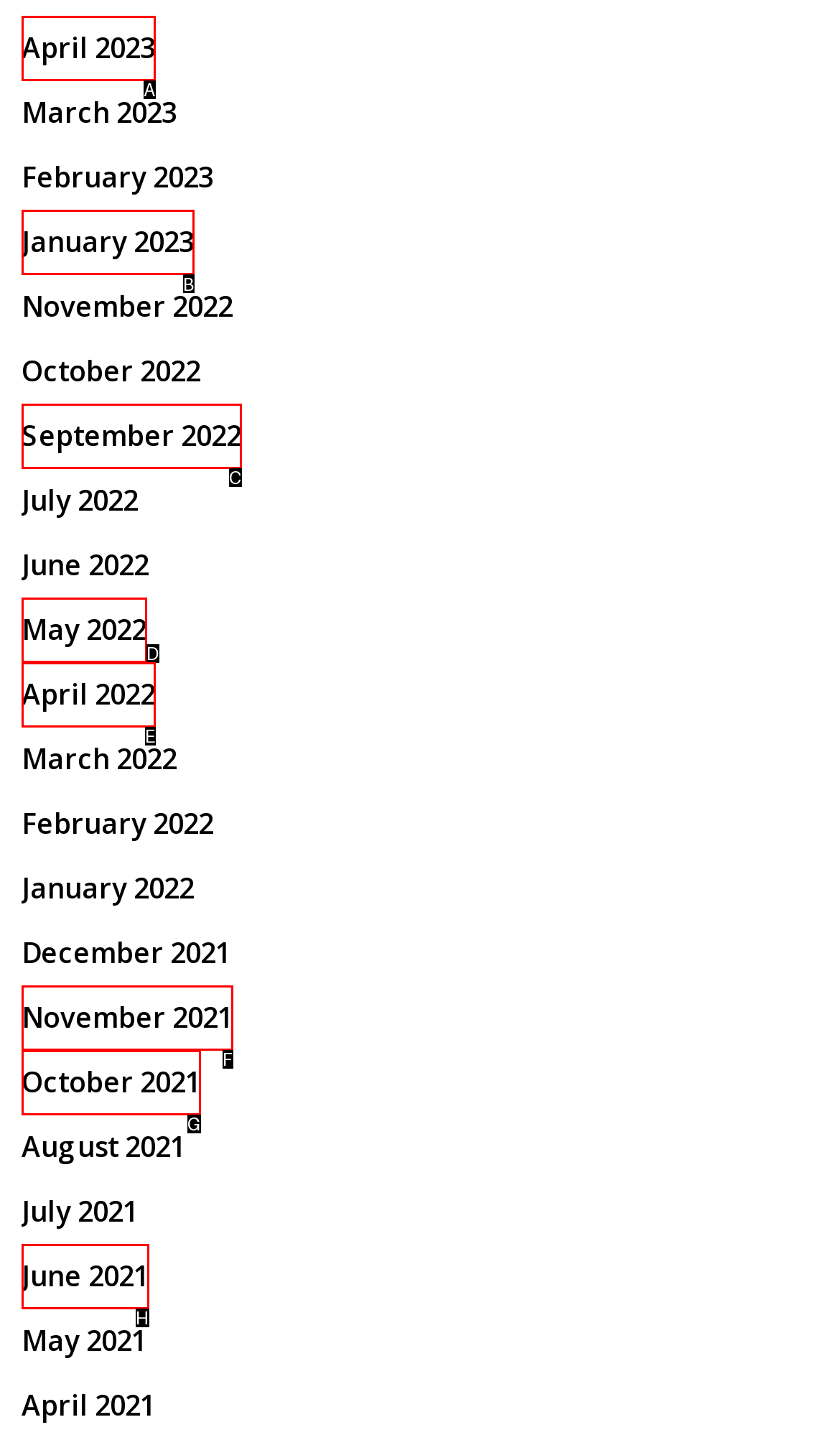Determine which HTML element should be clicked for this task: access January 2023
Provide the option's letter from the available choices.

B